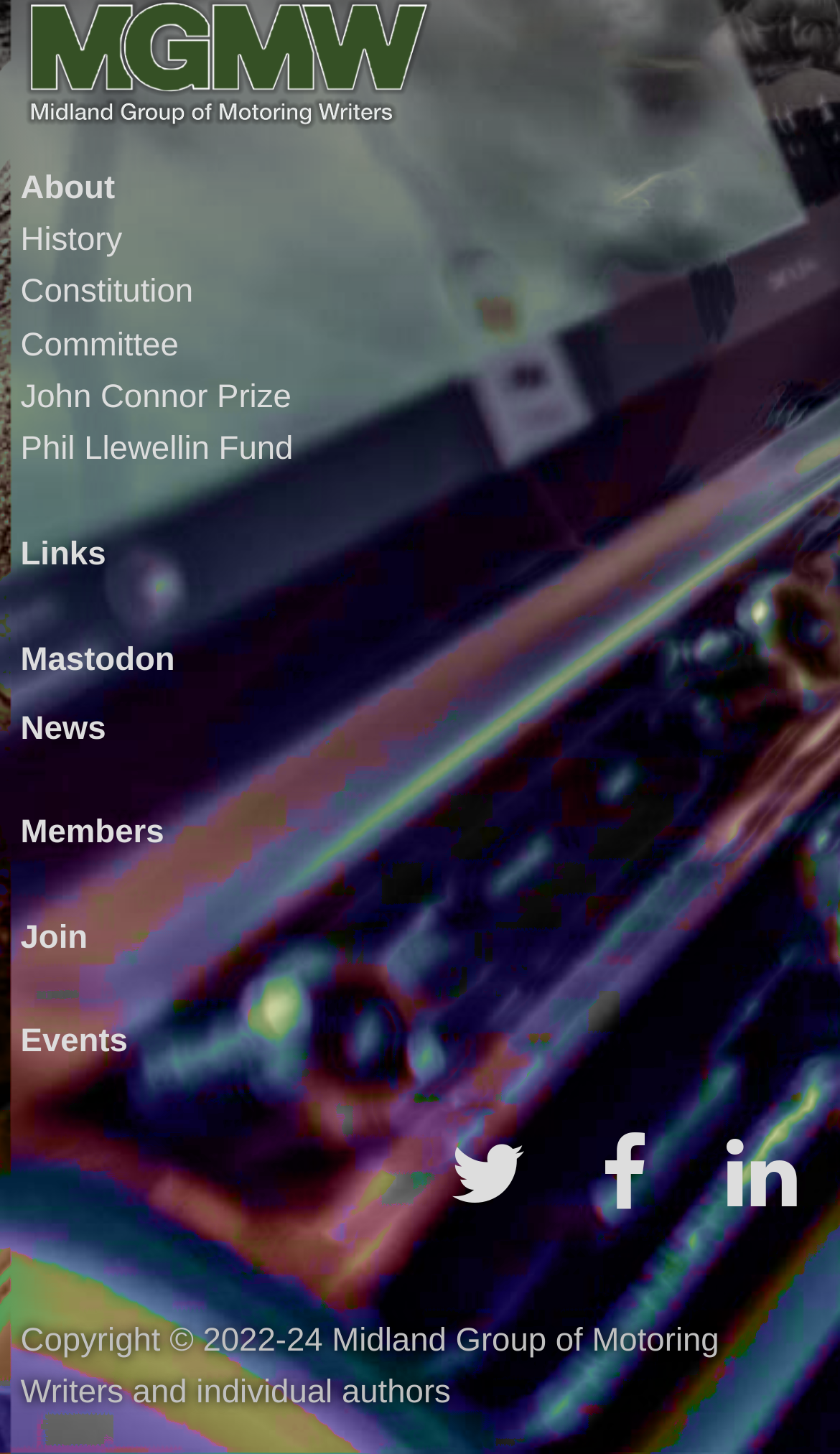Identify the bounding box coordinates for the region of the element that should be clicked to carry out the instruction: "Click on Twitter button". The bounding box coordinates should be four float numbers between 0 and 1, i.e., [left, top, right, bottom].

[0.512, 0.777, 0.676, 0.84]